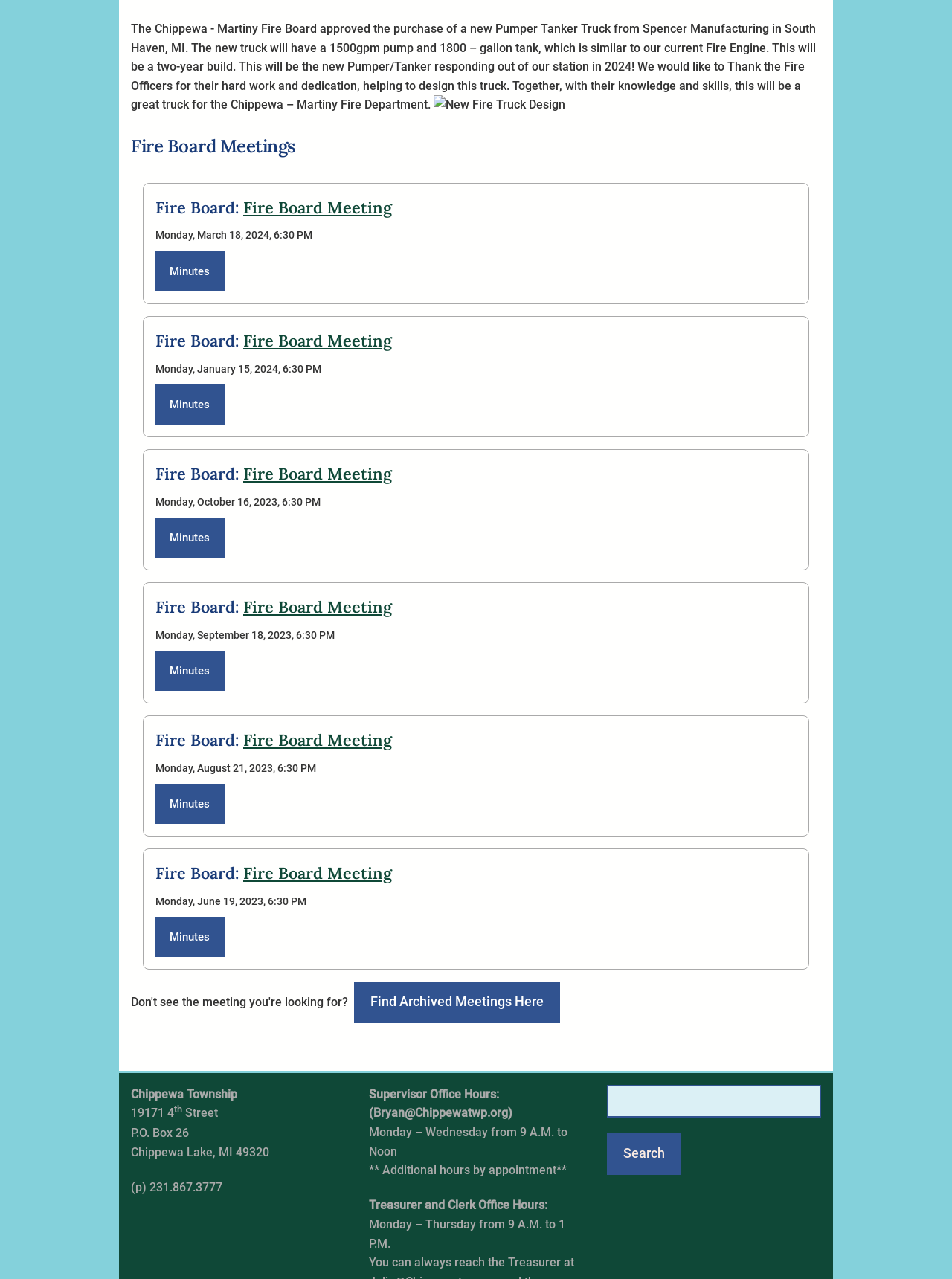Identify the bounding box coordinates necessary to click and complete the given instruction: "Contact the Supervisor".

[0.387, 0.85, 0.538, 0.876]